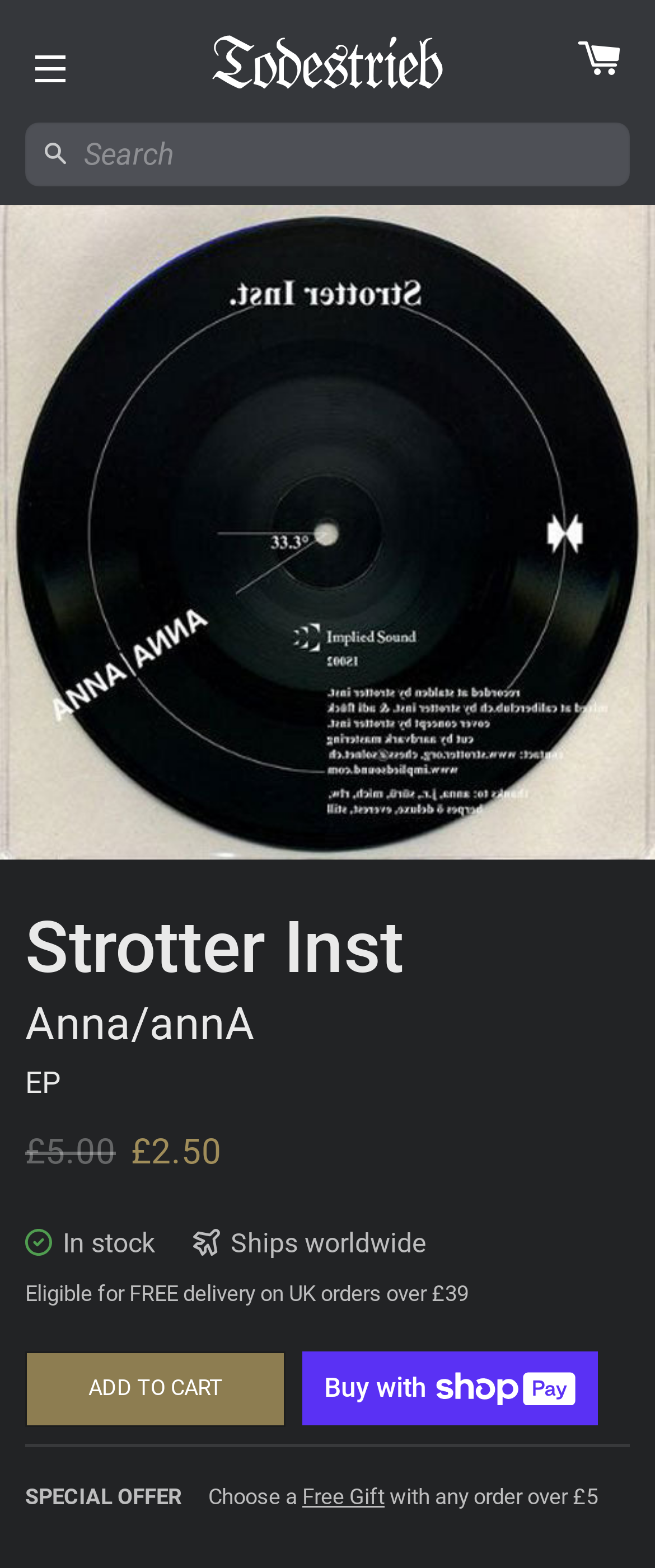Is the EP in stock?
Look at the image and provide a short answer using one word or a phrase.

Yes